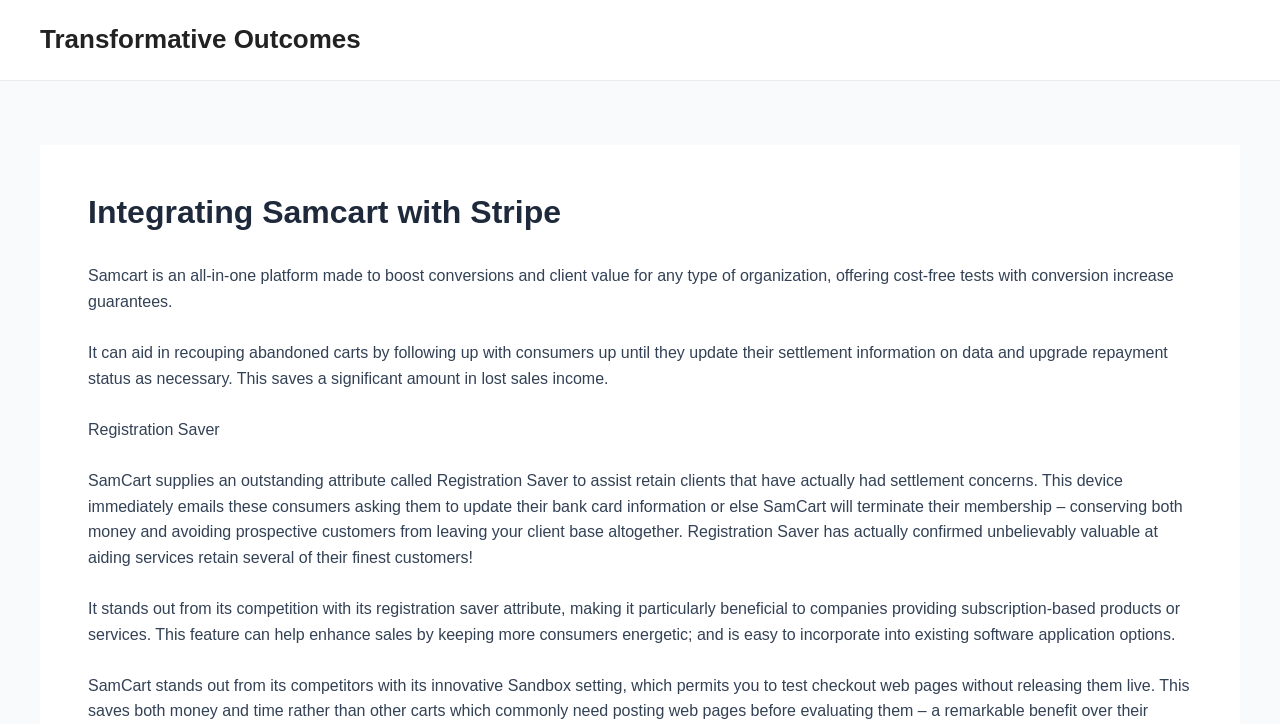What can Samcart help with?
Based on the image, answer the question with as much detail as possible.

According to the webpage, Samcart can aid in recouping abandoned carts by following up with consumers up until they update their settlement information on data and upgrade repayment status as necessary, which saves a significant amount in lost sales income.